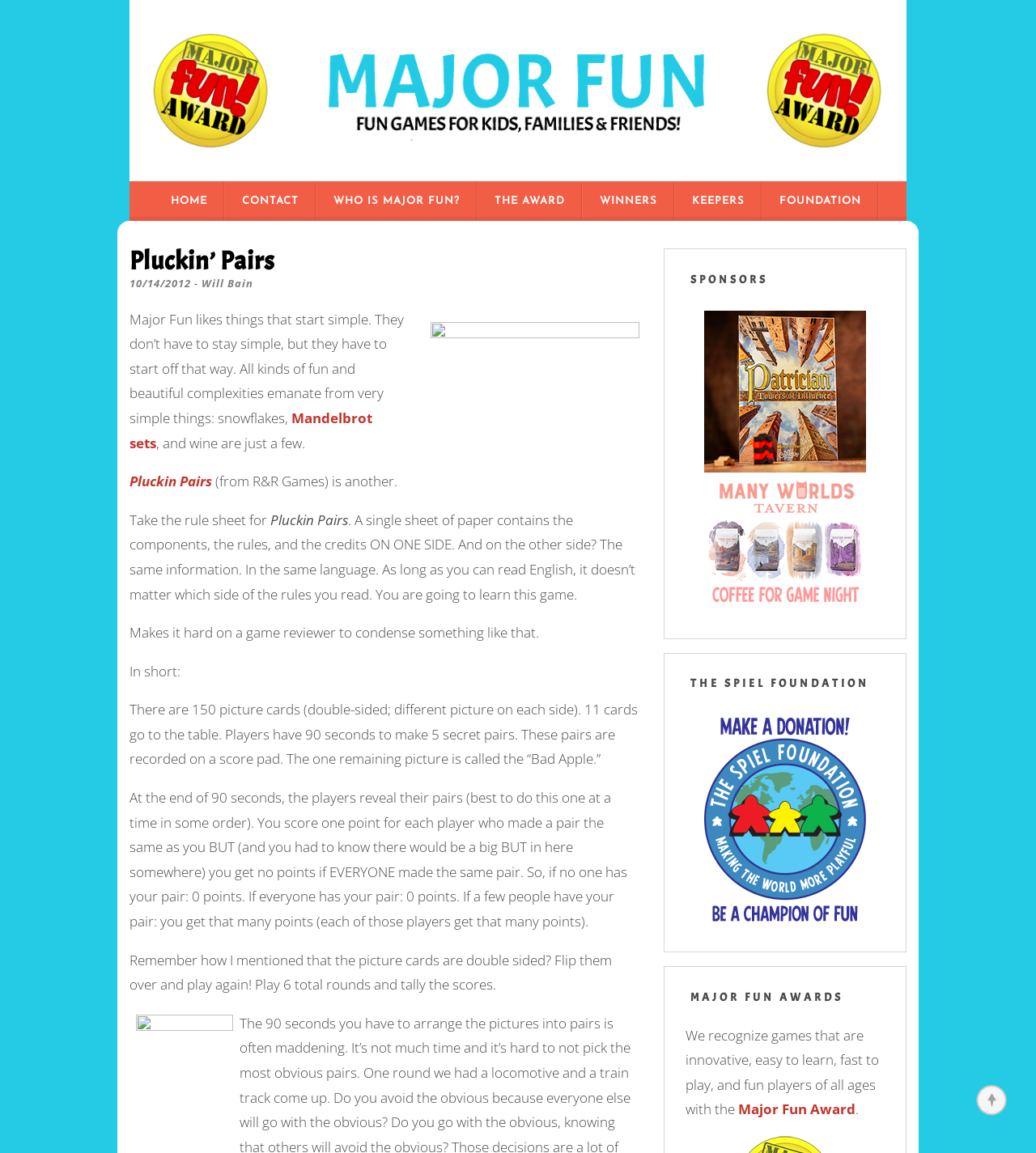Please indicate the bounding box coordinates of the element's region to be clicked to achieve the instruction: "Learn more about 'Mandelbrot sets'". Provide the coordinates as four float numbers between 0 and 1, i.e., [left, top, right, bottom].

[0.125, 0.354, 0.359, 0.392]